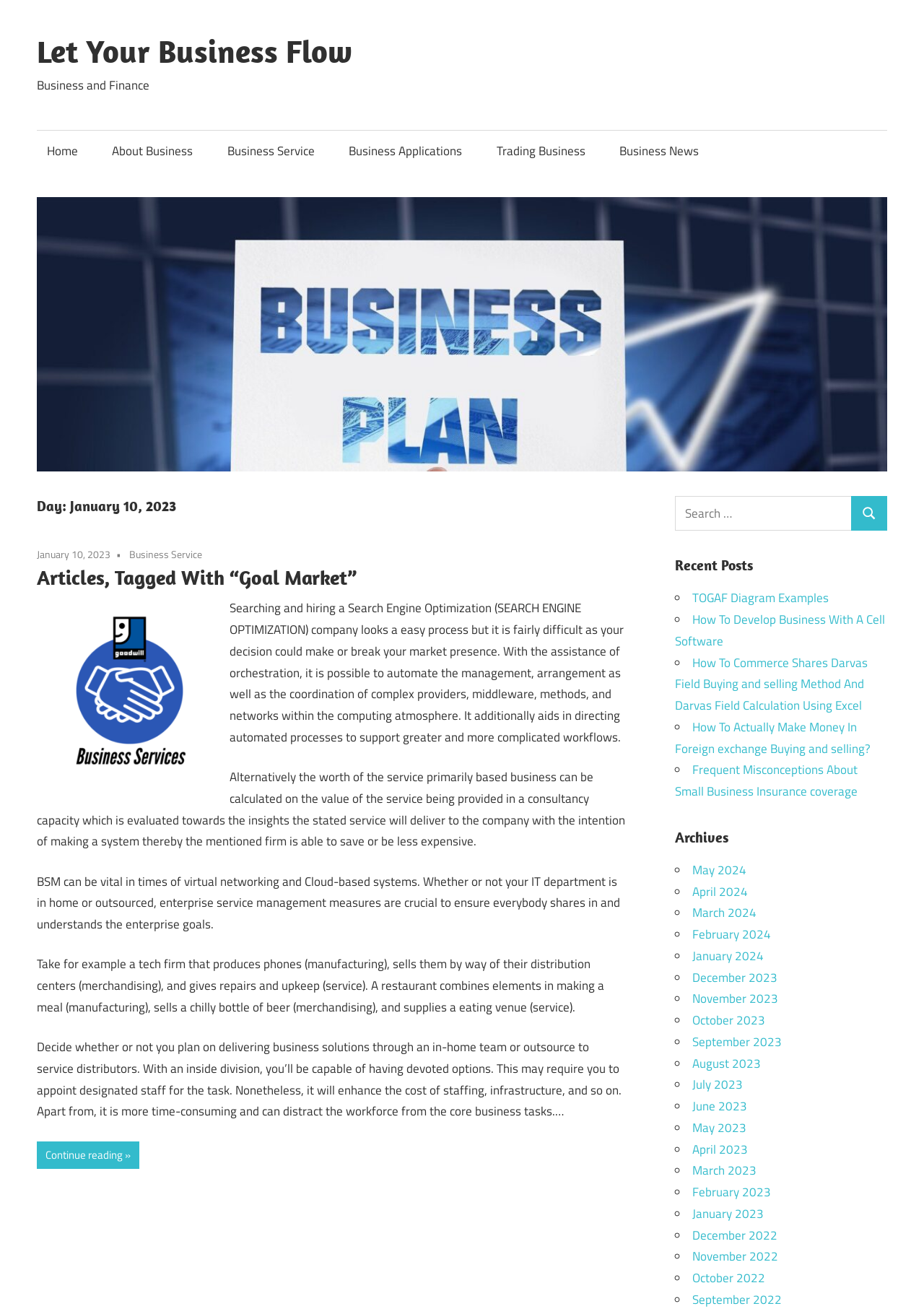Determine the bounding box of the UI element mentioned here: "TOGAF Diagram Examples". The coordinates must be in the format [left, top, right, bottom] with values ranging from 0 to 1.

[0.749, 0.448, 0.896, 0.462]